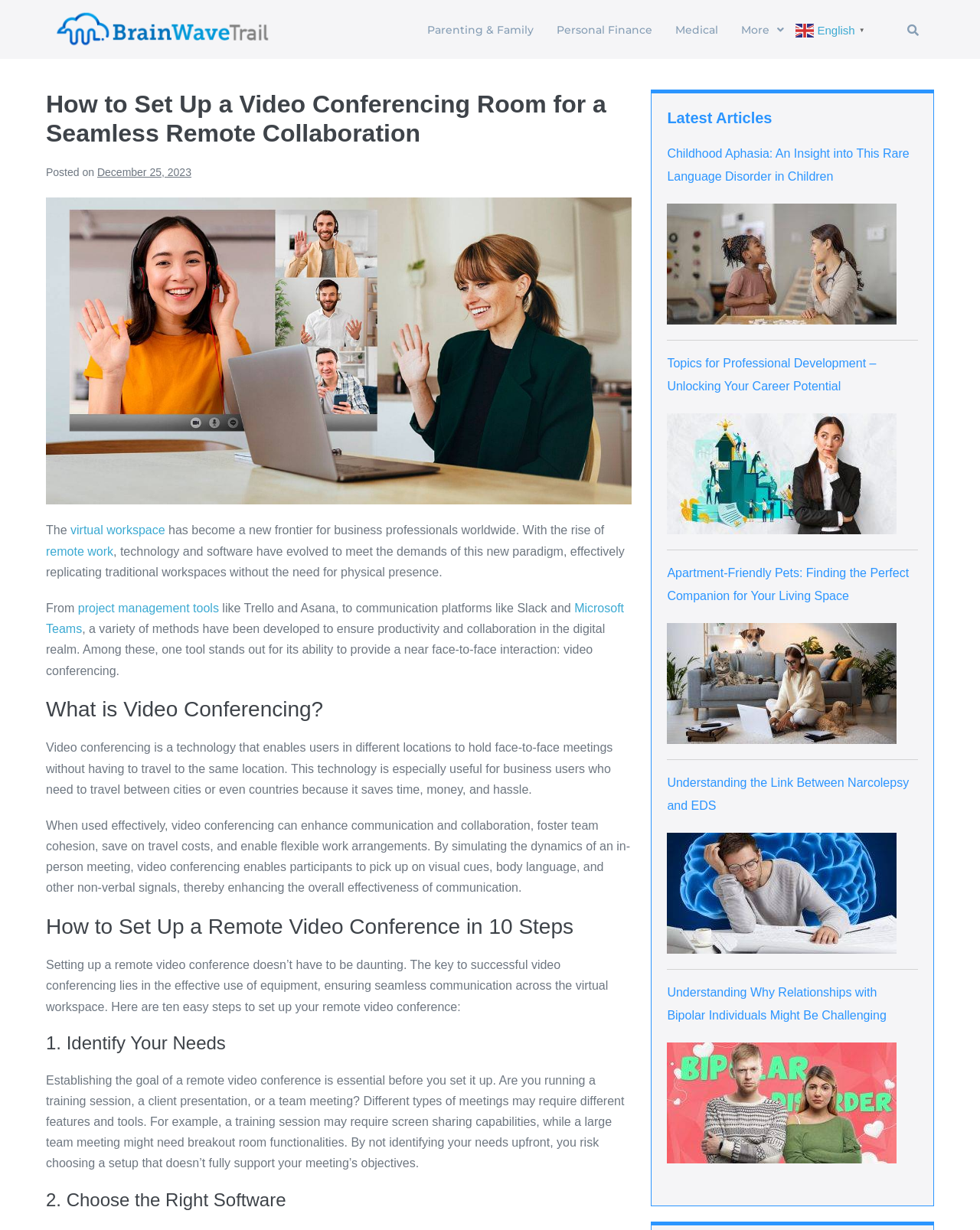Can you specify the bounding box coordinates for the region that should be clicked to fulfill this instruction: "Search for something".

[0.912, 0.013, 0.945, 0.035]